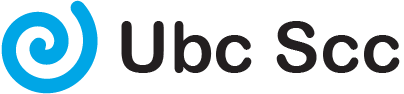What is the purpose of Ubc Scc?
Refer to the image and respond with a one-word or short-phrase answer.

Financial literacy and freedom